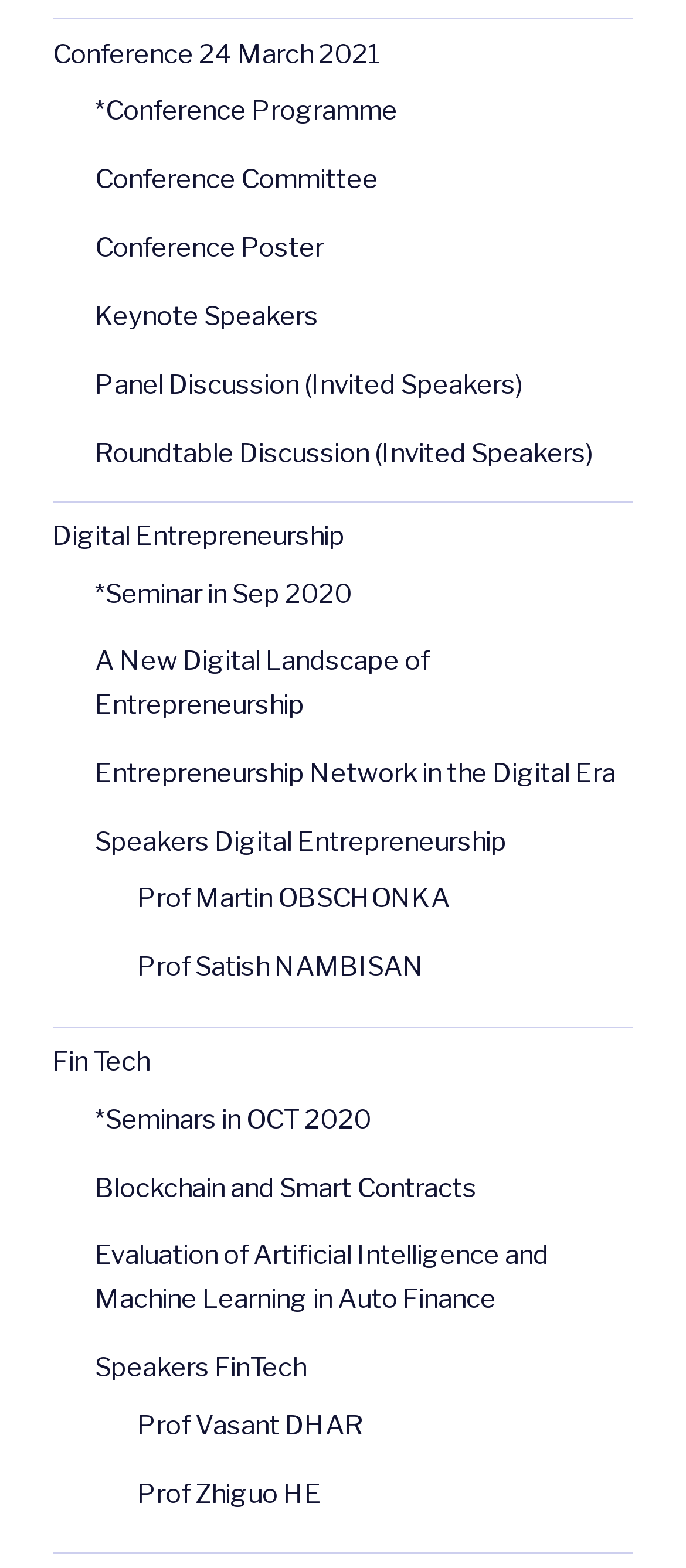Please specify the bounding box coordinates of the clickable region to carry out the following instruction: "View conference programme". The coordinates should be four float numbers between 0 and 1, in the format [left, top, right, bottom].

[0.138, 0.061, 0.579, 0.081]